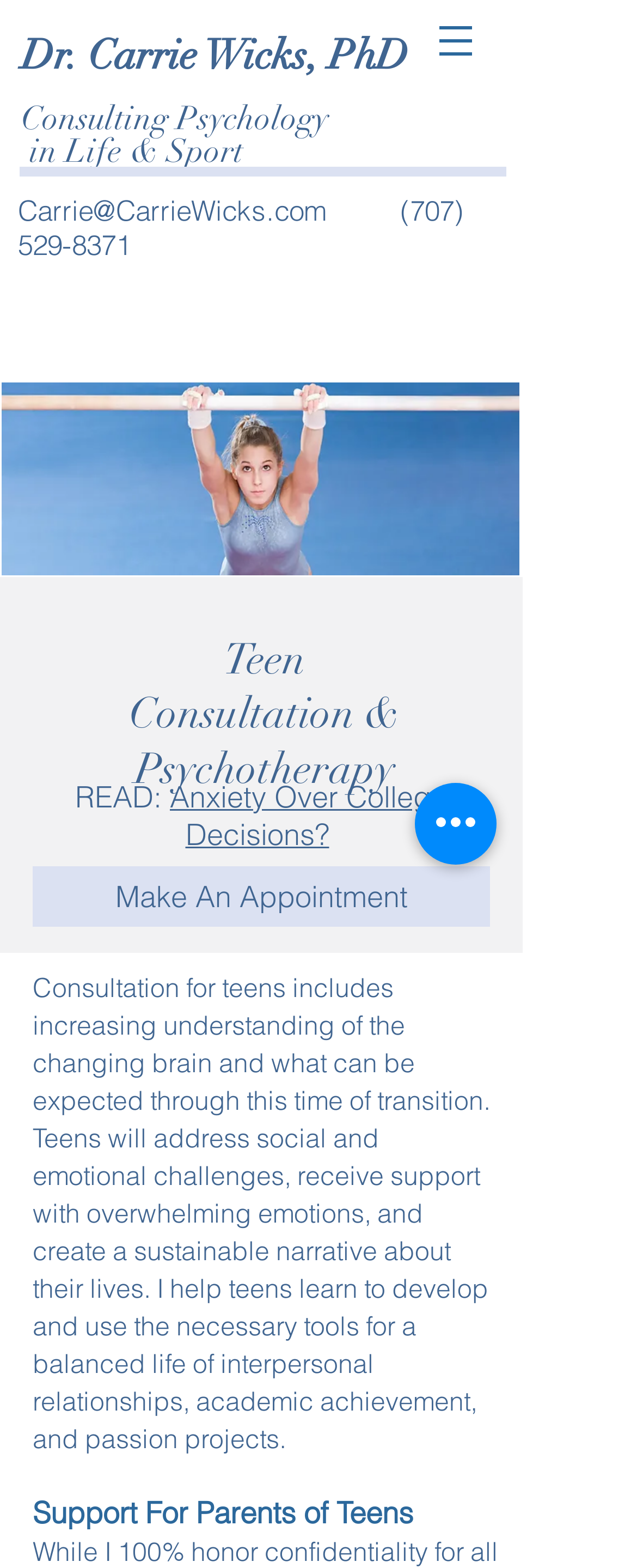Identify the bounding box coordinates of the element that should be clicked to fulfill this task: "Navigate to the 'Site' menu". The coordinates should be provided as four float numbers between 0 and 1, i.e., [left, top, right, bottom].

[0.651, 0.0, 0.779, 0.052]